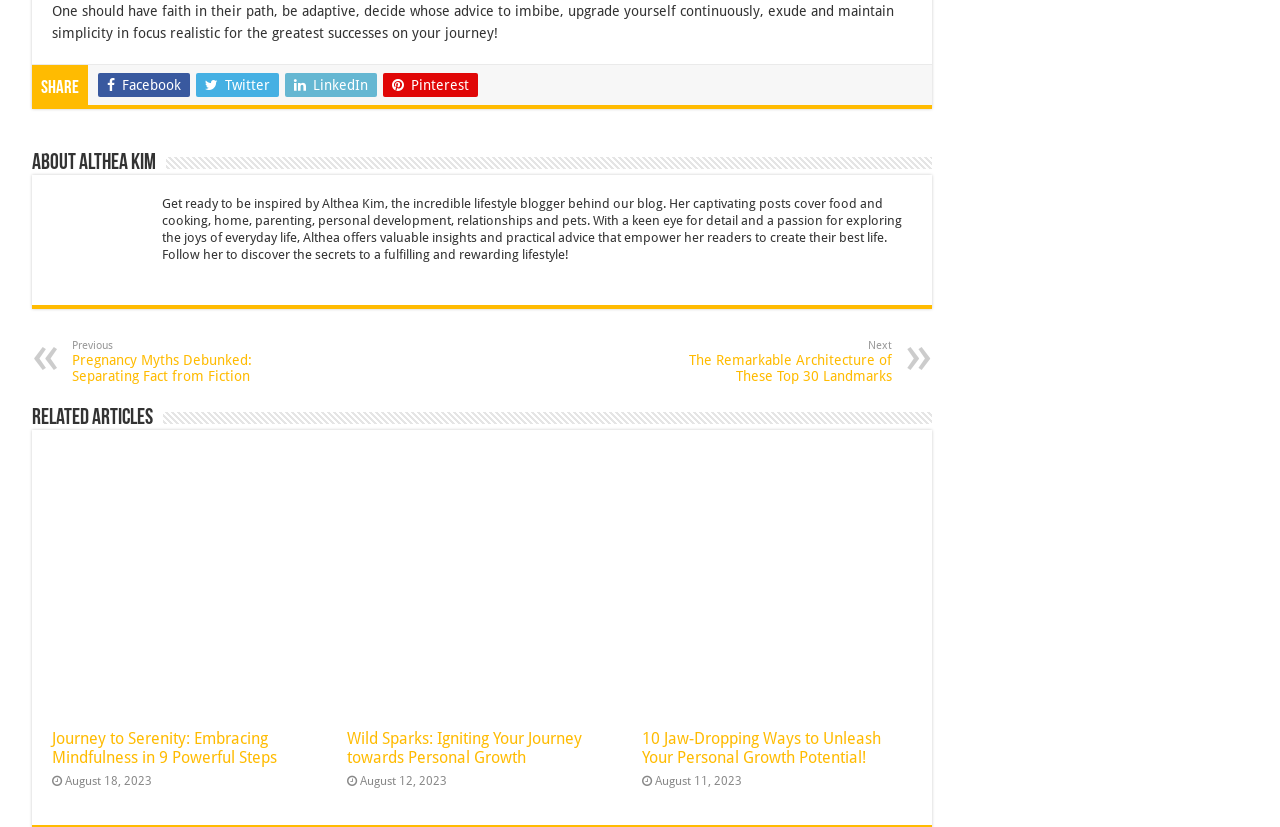Respond with a single word or short phrase to the following question: 
Who is the lifestyle blogger behind this blog?

Althea Kim